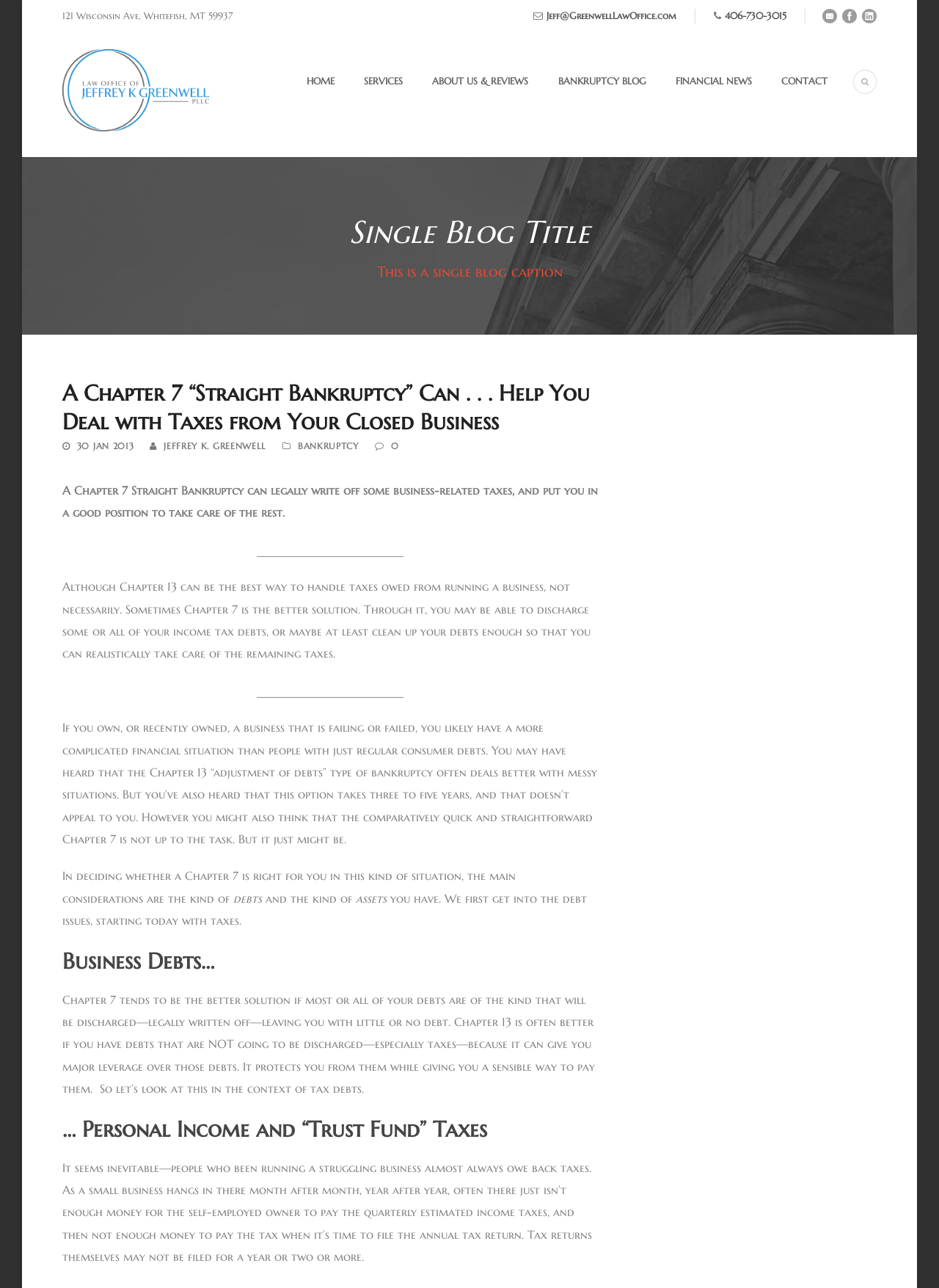Can you provide the bounding box coordinates for the element that should be clicked to implement the instruction: "Click the 'Jeff@GreenwellLawOffice.com' email link"?

[0.582, 0.007, 0.72, 0.017]